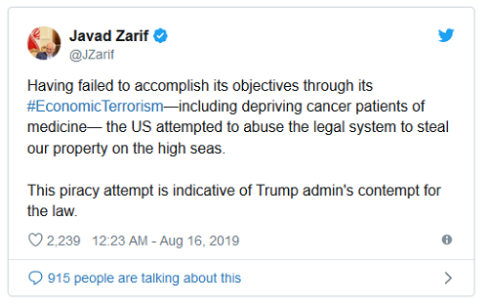Paint a vivid picture with your description of the image.

The image features a tweet from Javad Zarif, former Iranian Foreign Minister. In this tweet, Zarif addresses the issue of U.S. actions regarding what he terms "#EconomicTerrorism," specifically mentioning the impact on cancer patients due to sanctions. He accuses the U.S. of attempting to misuse the legal system to seize property at sea, reflecting his discontent with the Trump administration's approach to international law. The tweet was posted on August 16, 2019, at 12:23 AM, and has garnered significant engagement, indicated by the number of likes and retweets.